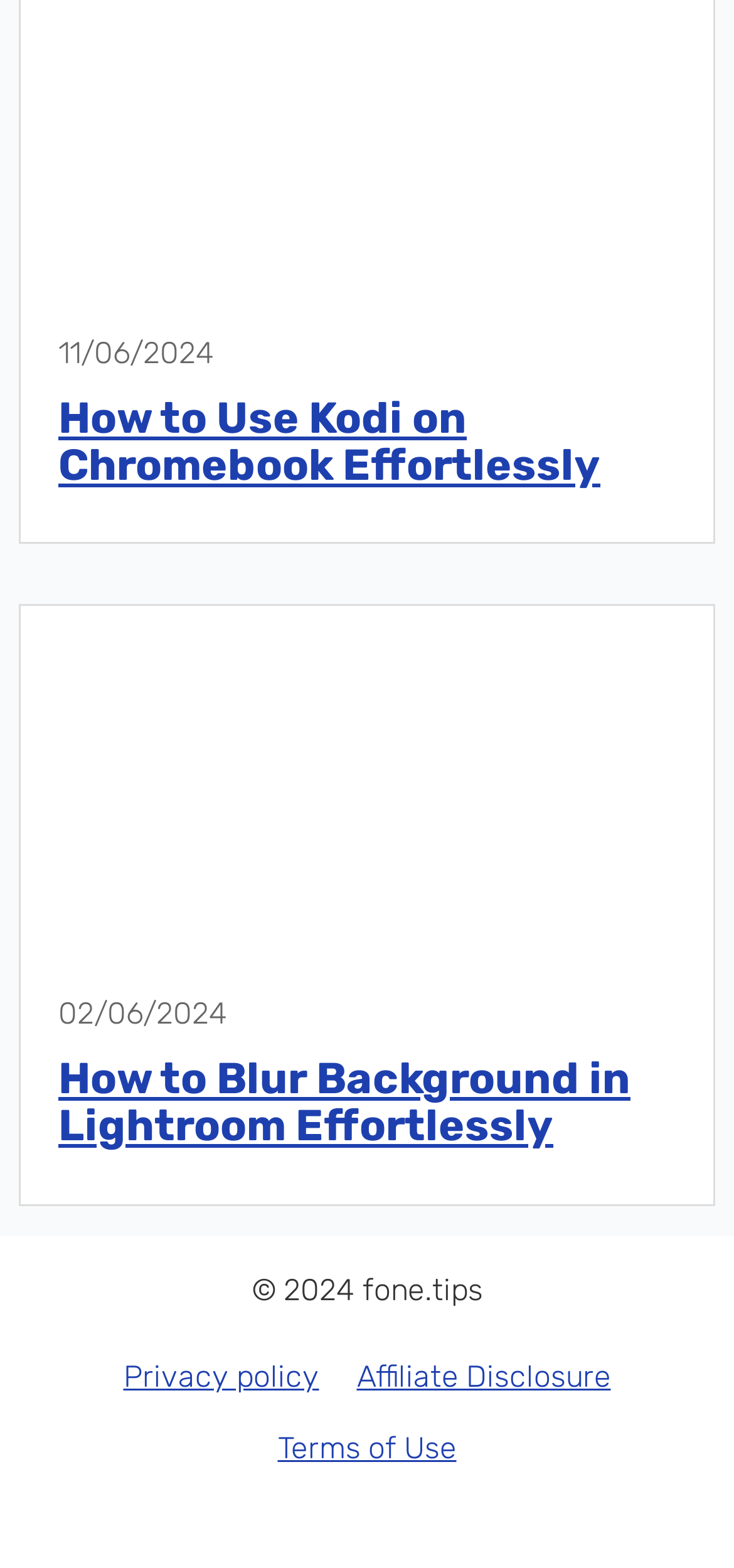What is the image about in the first article?
Please answer the question with a single word or phrase, referencing the image.

Blur Background in Lightroom